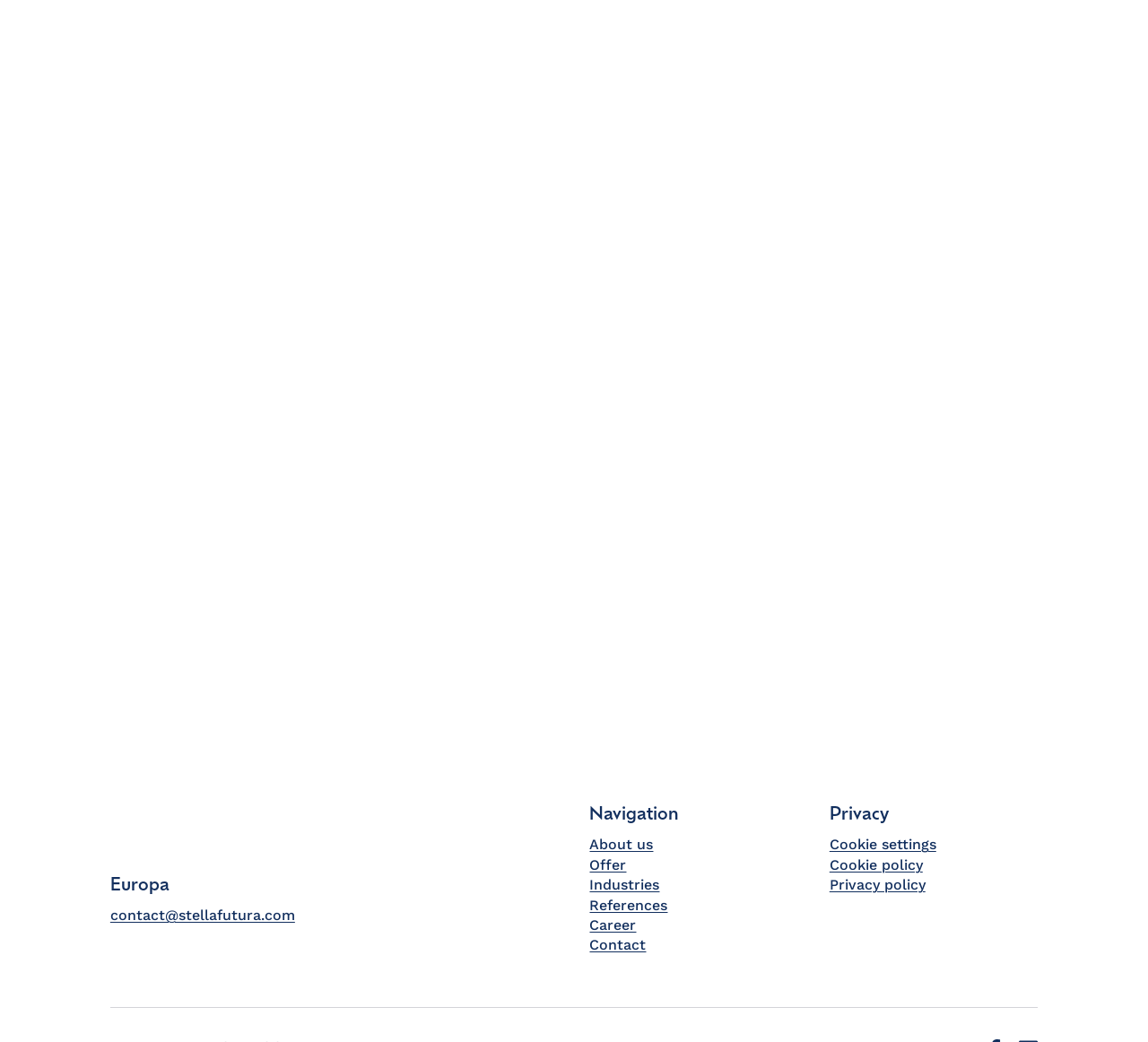How many news articles are on this page?
Using the information from the image, provide a comprehensive answer to the question.

I counted the number of 'Read more' links and headings that seem to be news article titles, and there are three of them.